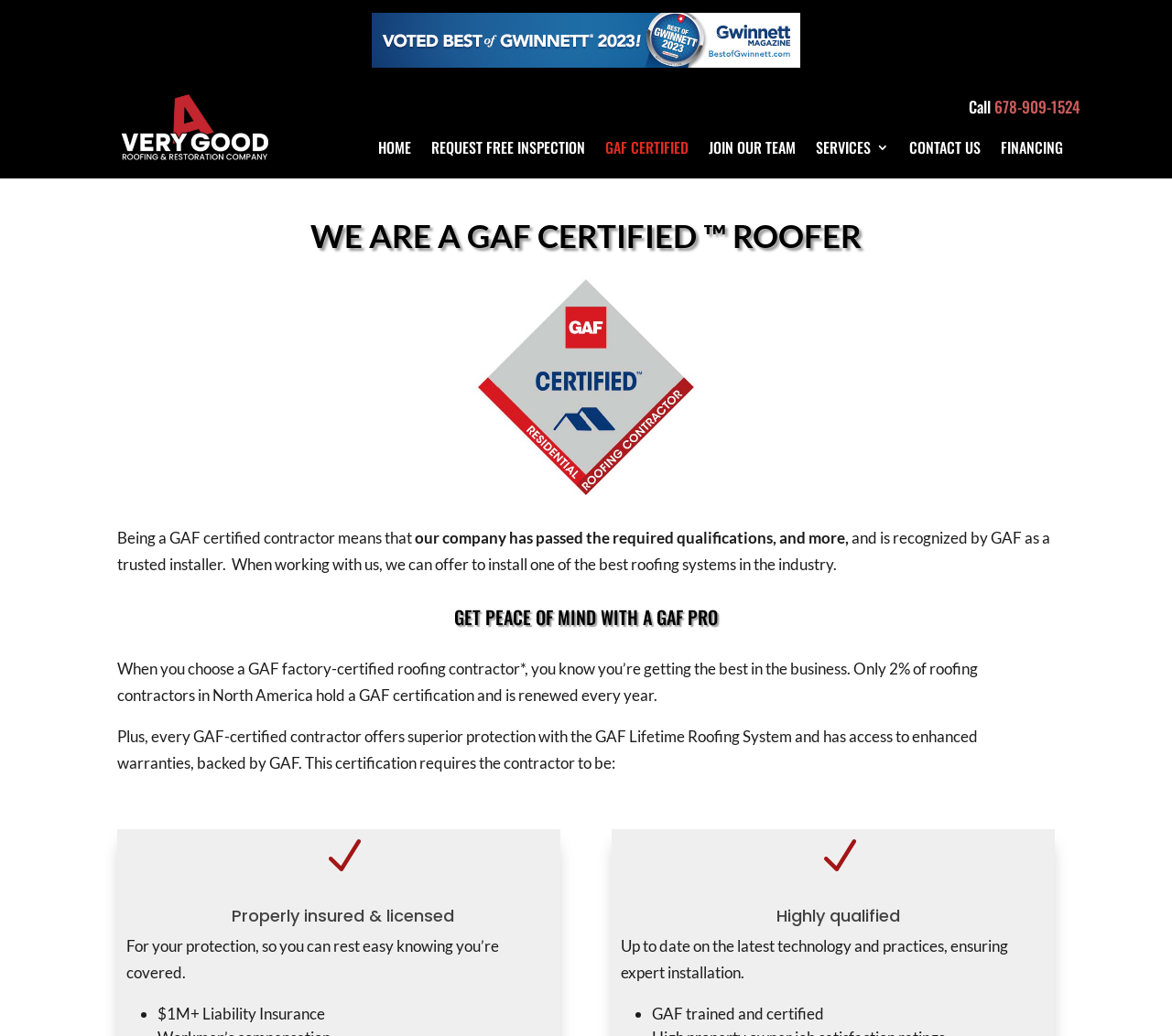Identify the bounding box coordinates for the element you need to click to achieve the following task: "Click the 'HOME' link". Provide the bounding box coordinates as four float numbers between 0 and 1, in the form [left, top, right, bottom].

[0.323, 0.136, 0.351, 0.155]